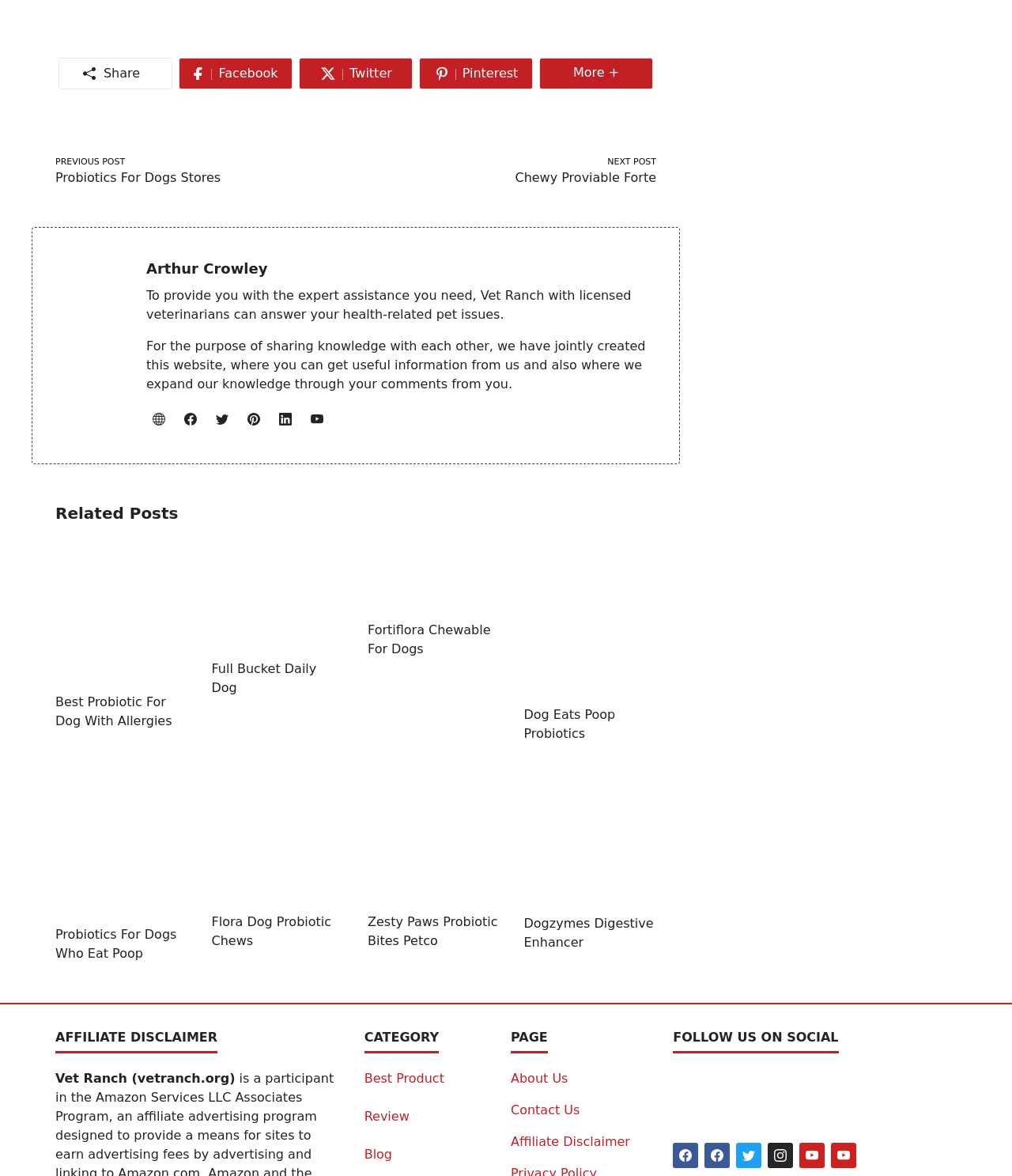Highlight the bounding box coordinates of the element that should be clicked to carry out the following instruction: "Check out the book on Amazon". The coordinates must be given as four float numbers ranging from 0 to 1, i.e., [left, top, right, bottom].

None